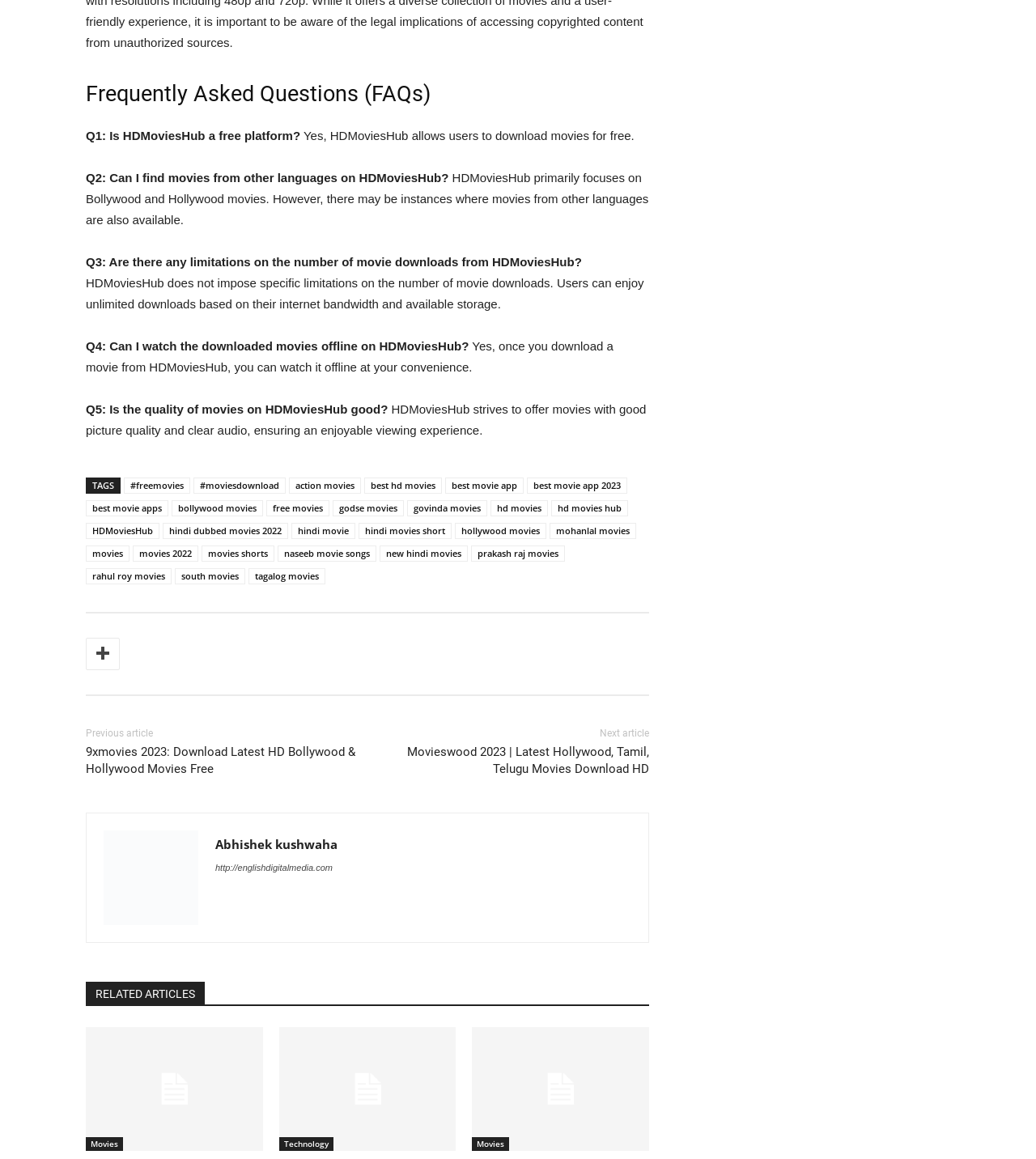Please locate the bounding box coordinates for the element that should be clicked to achieve the following instruction: "Read the 'RELATED ARTICLES' section". Ensure the coordinates are given as four float numbers between 0 and 1, i.e., [left, top, right, bottom].

[0.092, 0.852, 0.188, 0.863]